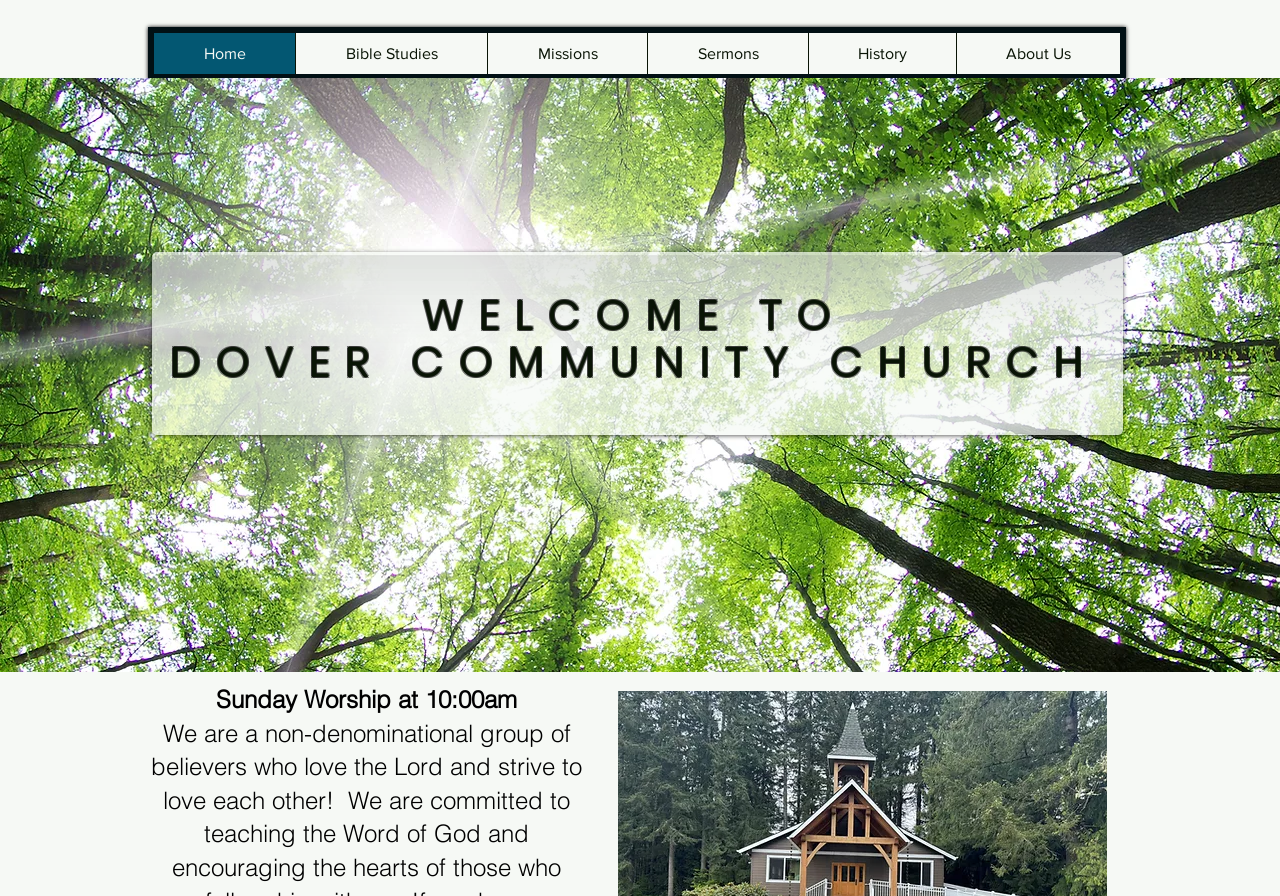Based on the provided description, "About Us", find the bounding box of the corresponding UI element in the screenshot.

[0.747, 0.037, 0.875, 0.083]